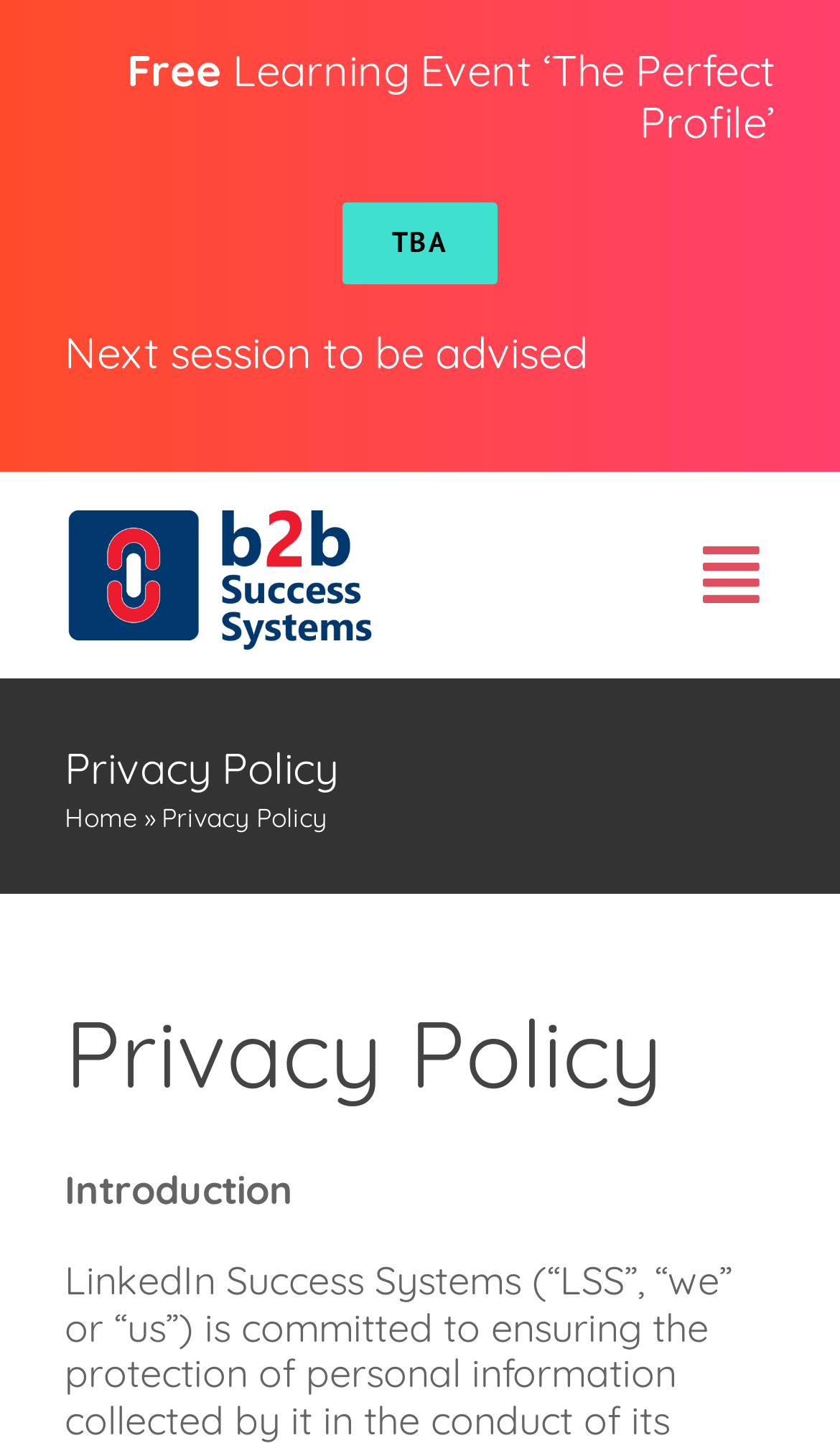Use the information in the screenshot to answer the question comprehensively: What is the title of the current page?

I found the title of the current page by looking at the heading element at the top of the page, which says 'Privacy Policy'.